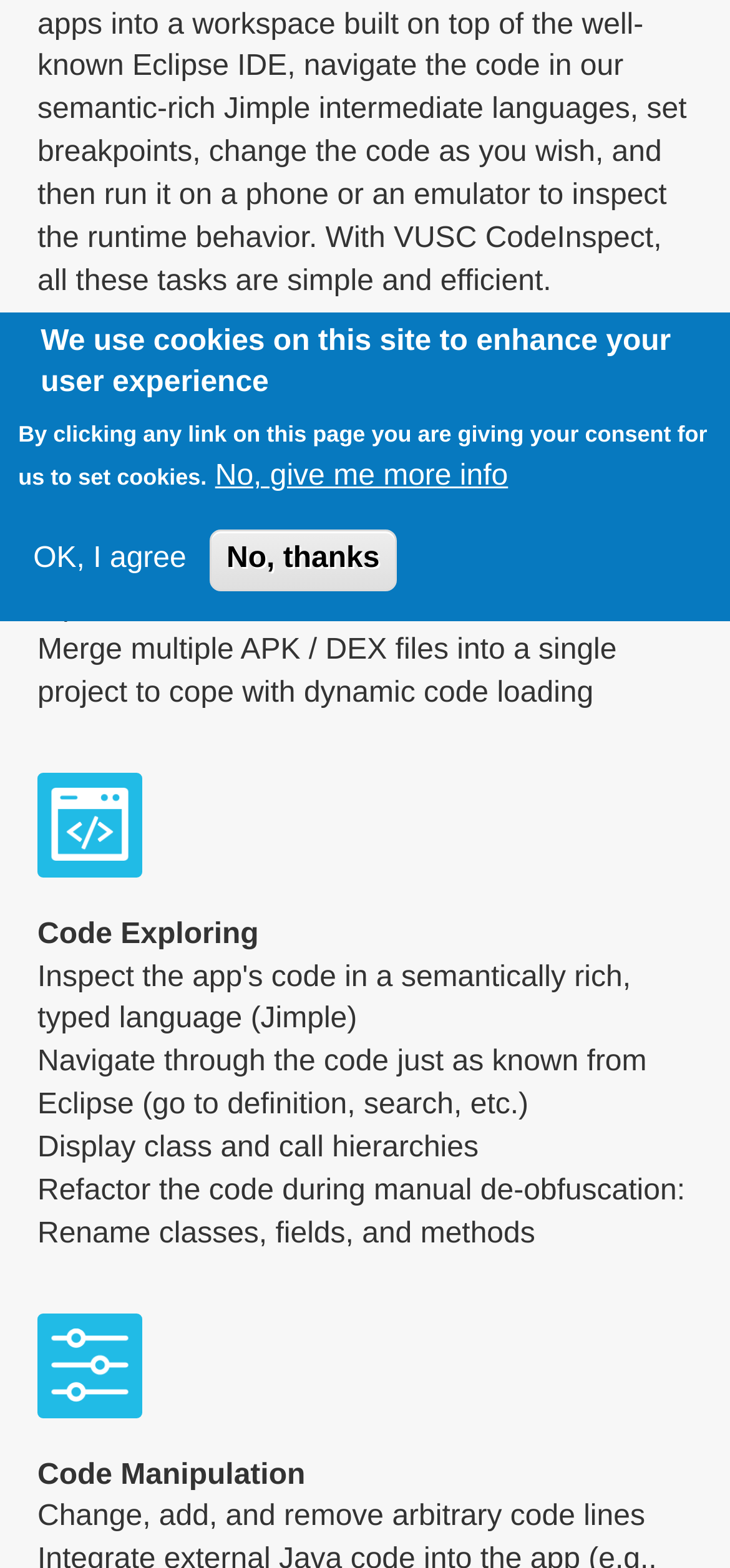Identify the bounding box coordinates of the HTML element based on this description: "OK, I agree".

[0.025, 0.344, 0.276, 0.371]